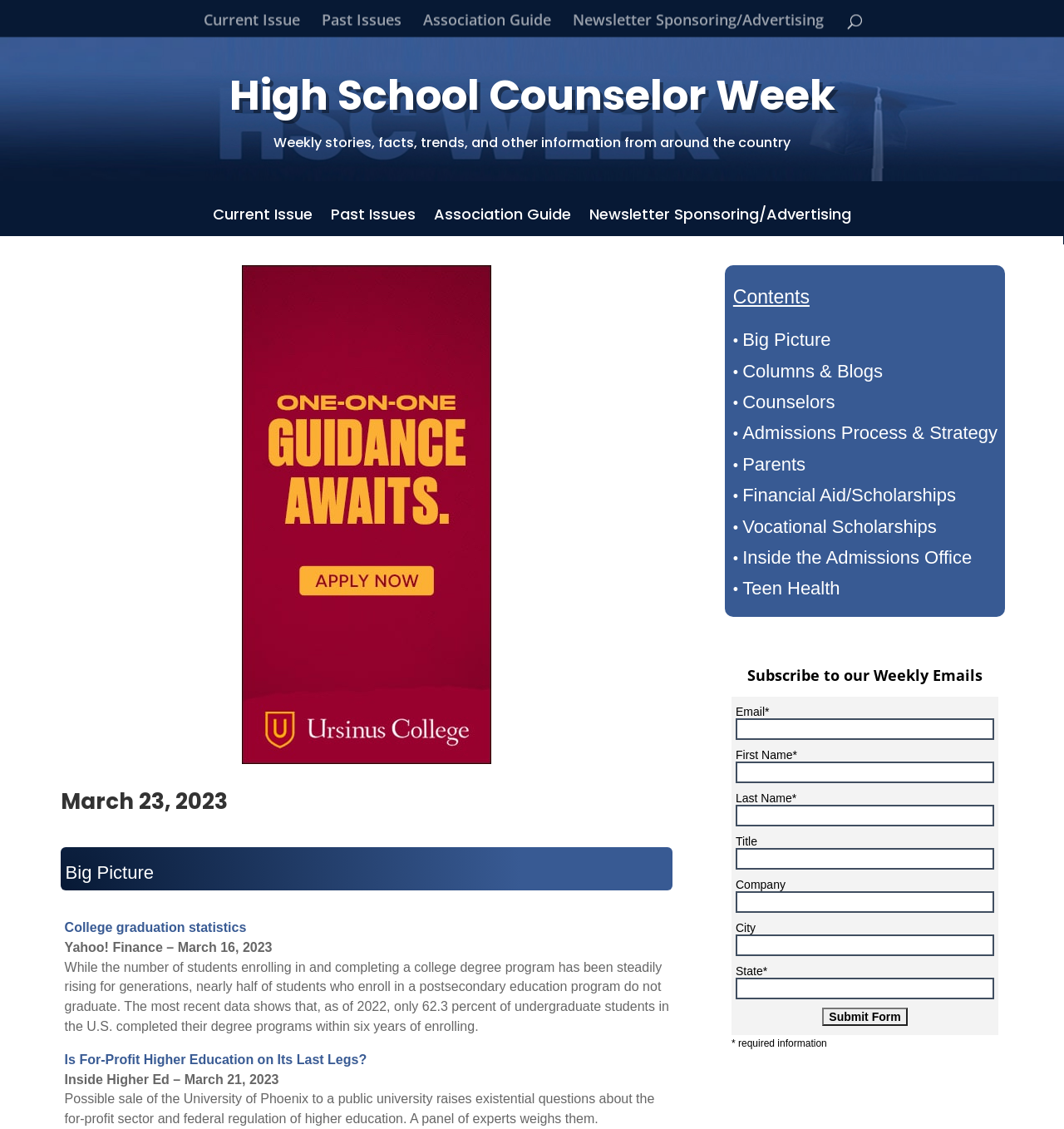Find the bounding box coordinates of the area to click in order to follow the instruction: "View current issue".

[0.2, 0.185, 0.294, 0.216]